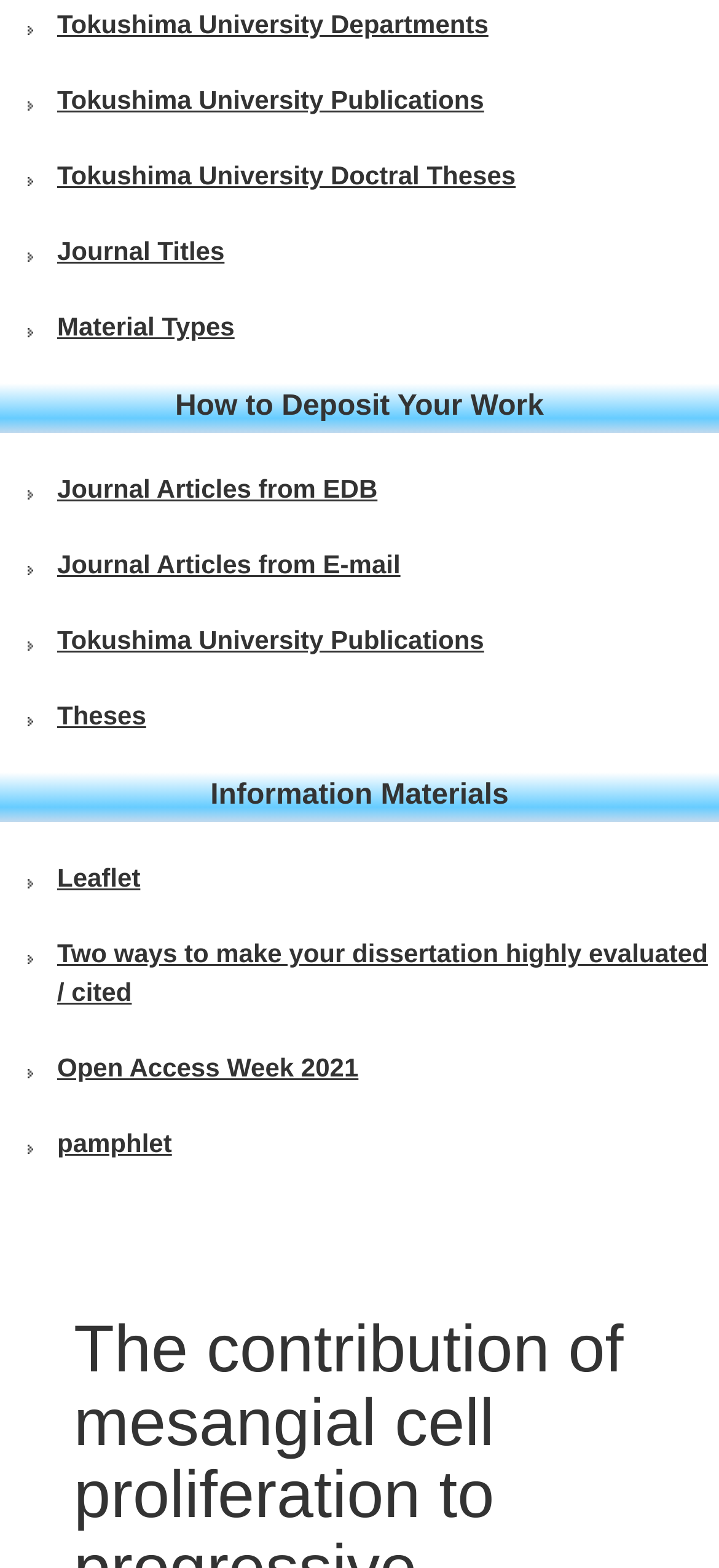Specify the bounding box coordinates (top-left x, top-left y, bottom-right x, bottom-right y) of the UI element in the screenshot that matches this description: alt="go to the home page"

None